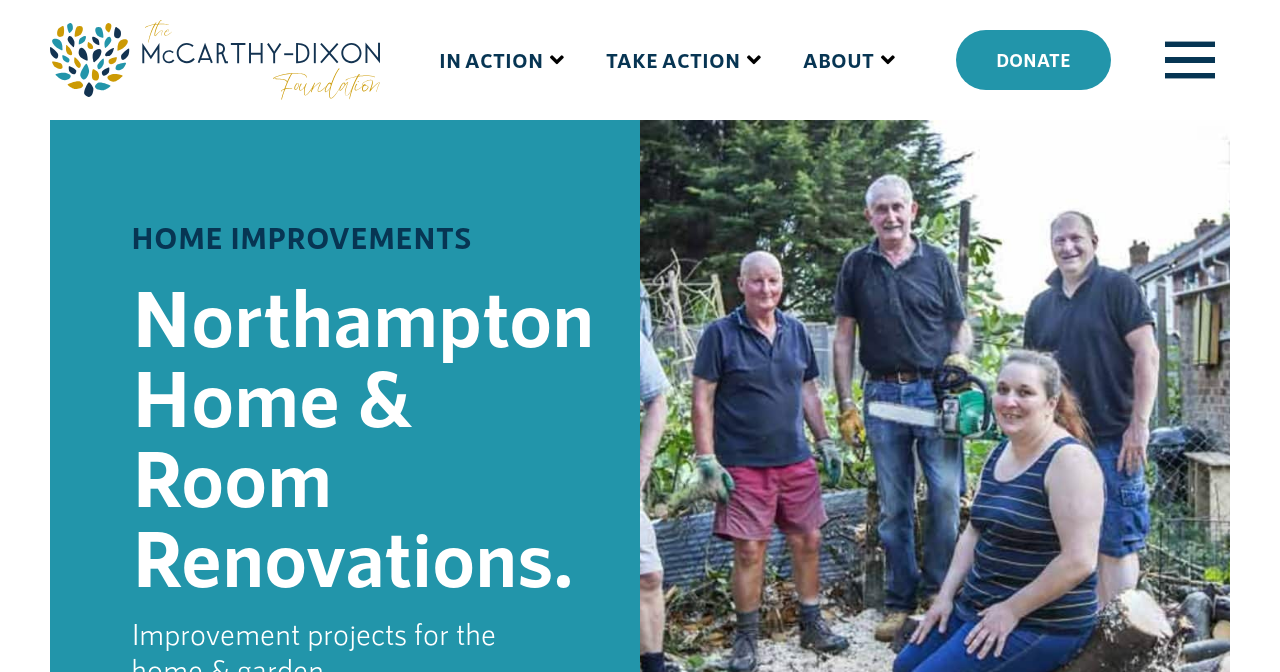Determine the bounding box coordinates of the clickable region to follow the instruction: "Click the ABOUT link".

[0.612, 0.015, 0.716, 0.164]